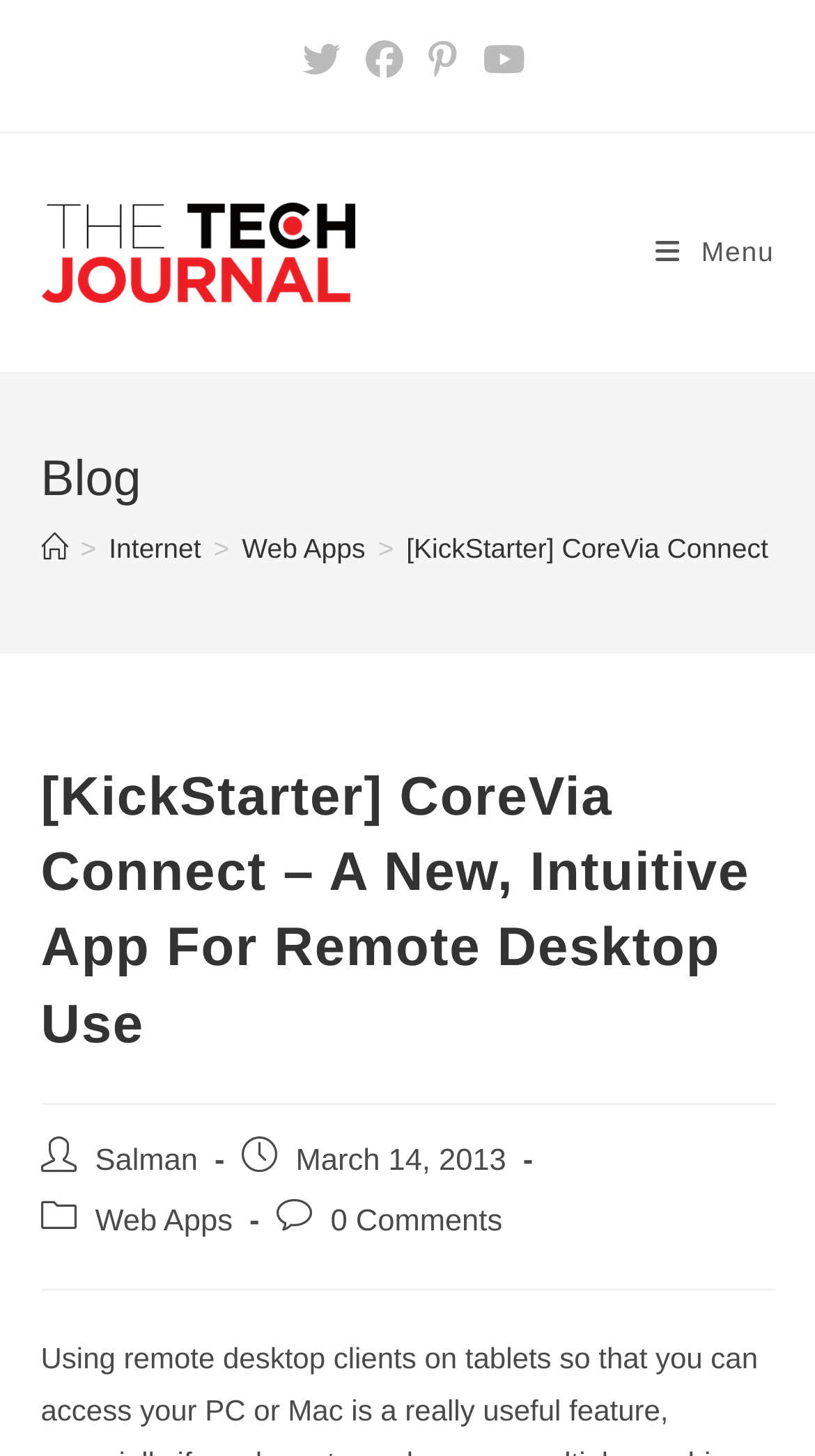With reference to the image, please provide a detailed answer to the following question: What is the date of publication of the post?

I found the answer by looking at the 'Post published:' section, which mentions 'March 14, 2013' as the date of publication of the post.